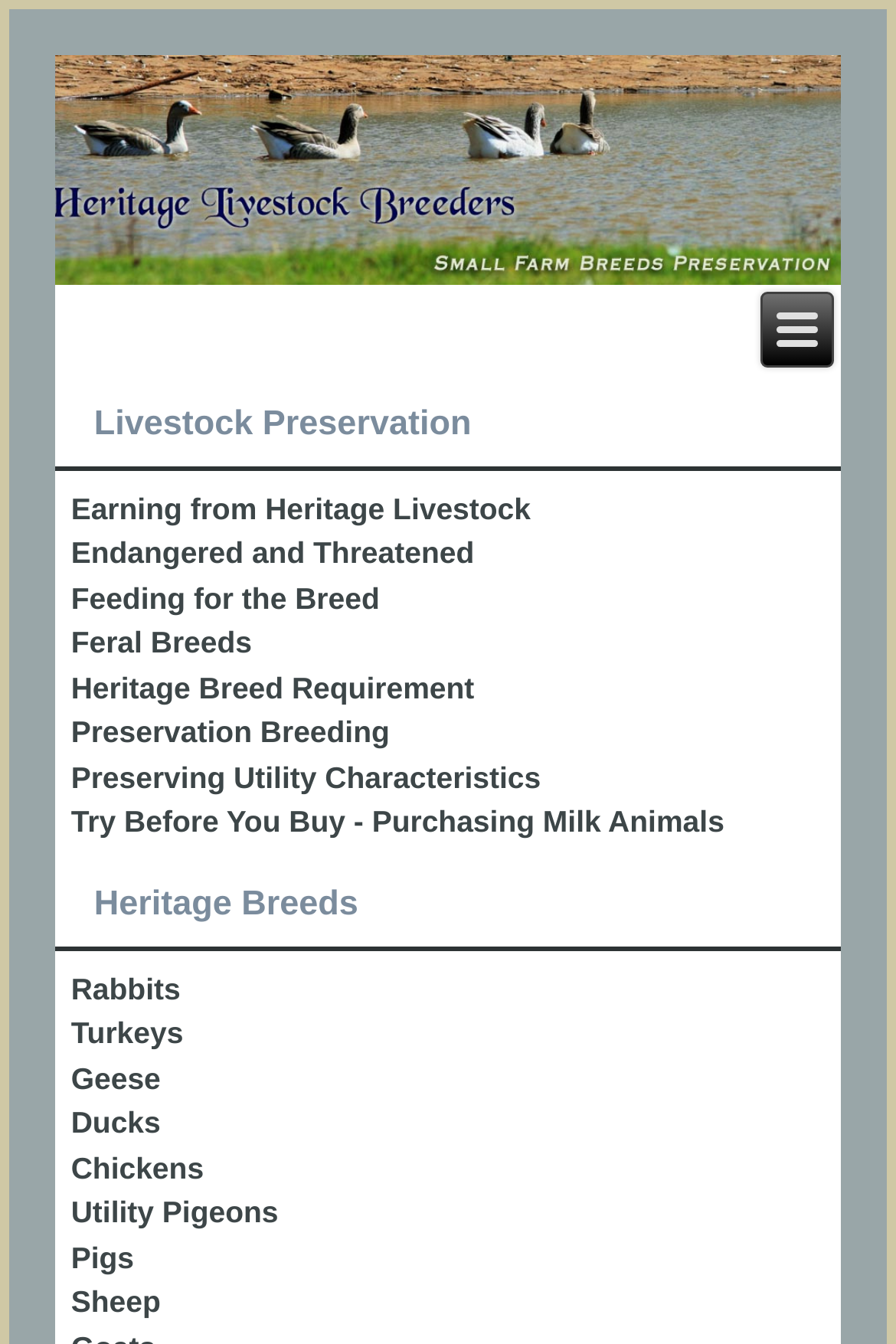Please specify the bounding box coordinates of the region to click in order to perform the following instruction: "Find out about utility pigeons".

[0.079, 0.89, 0.311, 0.915]